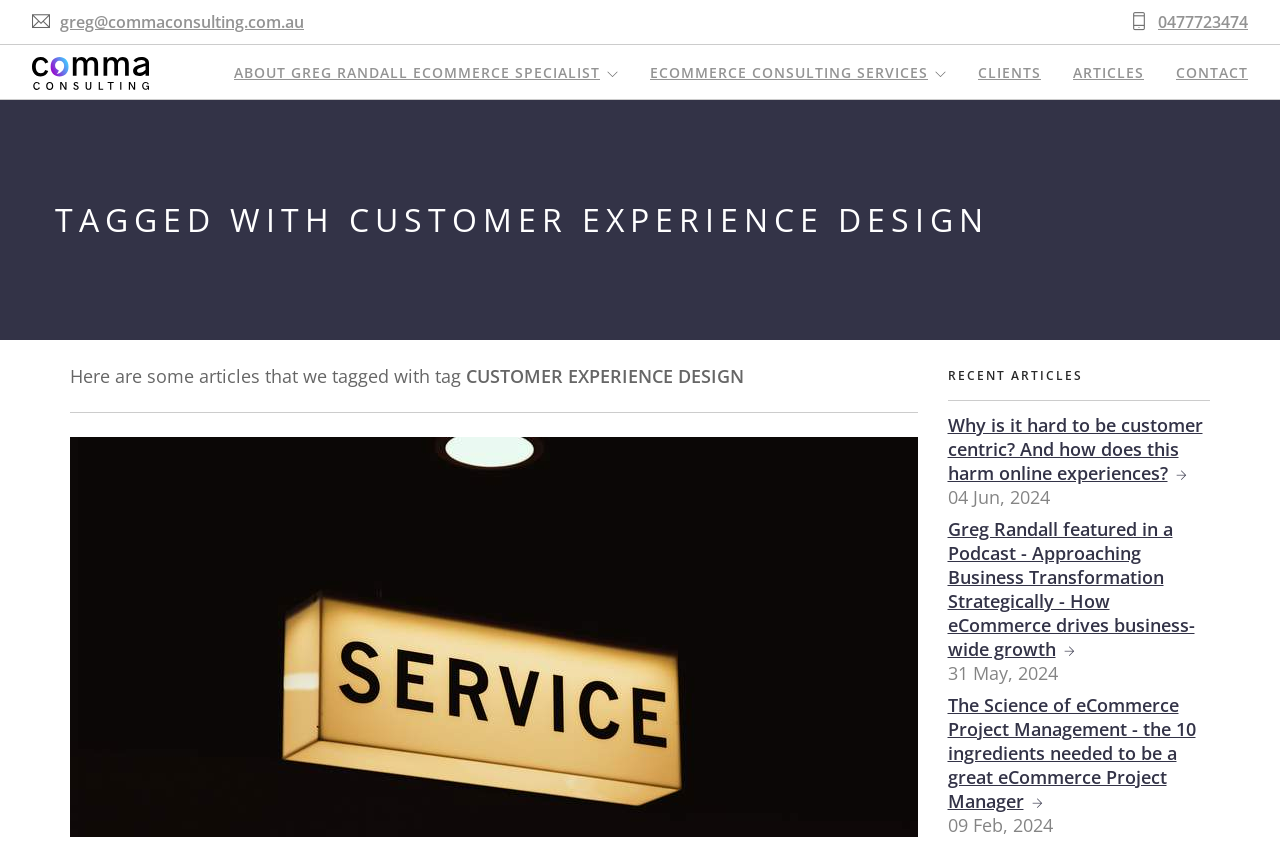What is the main service offered?
Using the image as a reference, answer the question in detail.

The main service offered by Comma Consulting can be inferred from the link elements at the top of the webpage, which include 'ABOUT GREG RANDALL ECOMMERCE SPECIALIST' and 'ECOMMERCE CONSULTING SERVICES'.